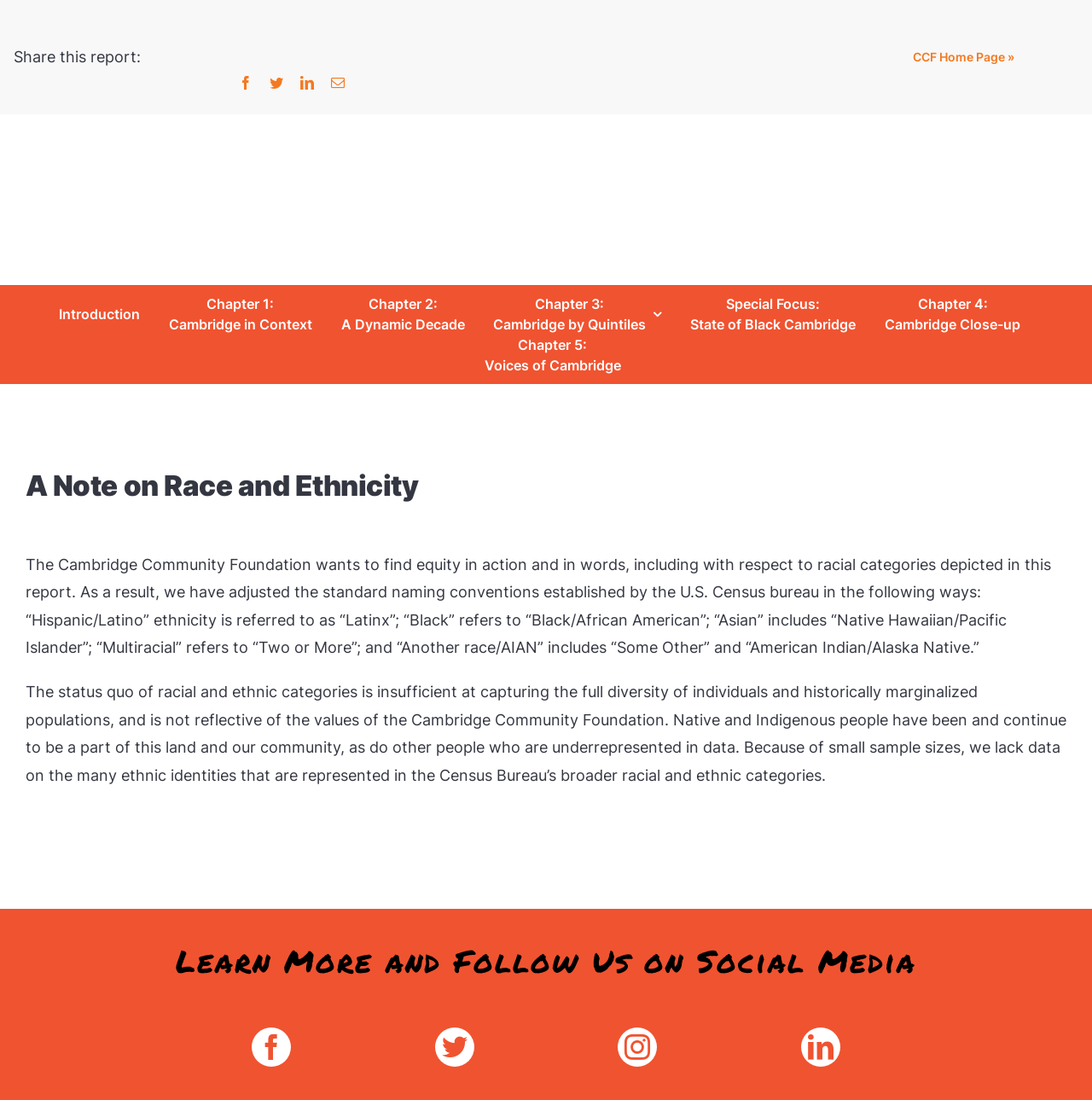What is the text of the last link in the navigation menu?
Based on the image, provide your answer in one word or phrase.

Chapter 5: Voices of Cambridge